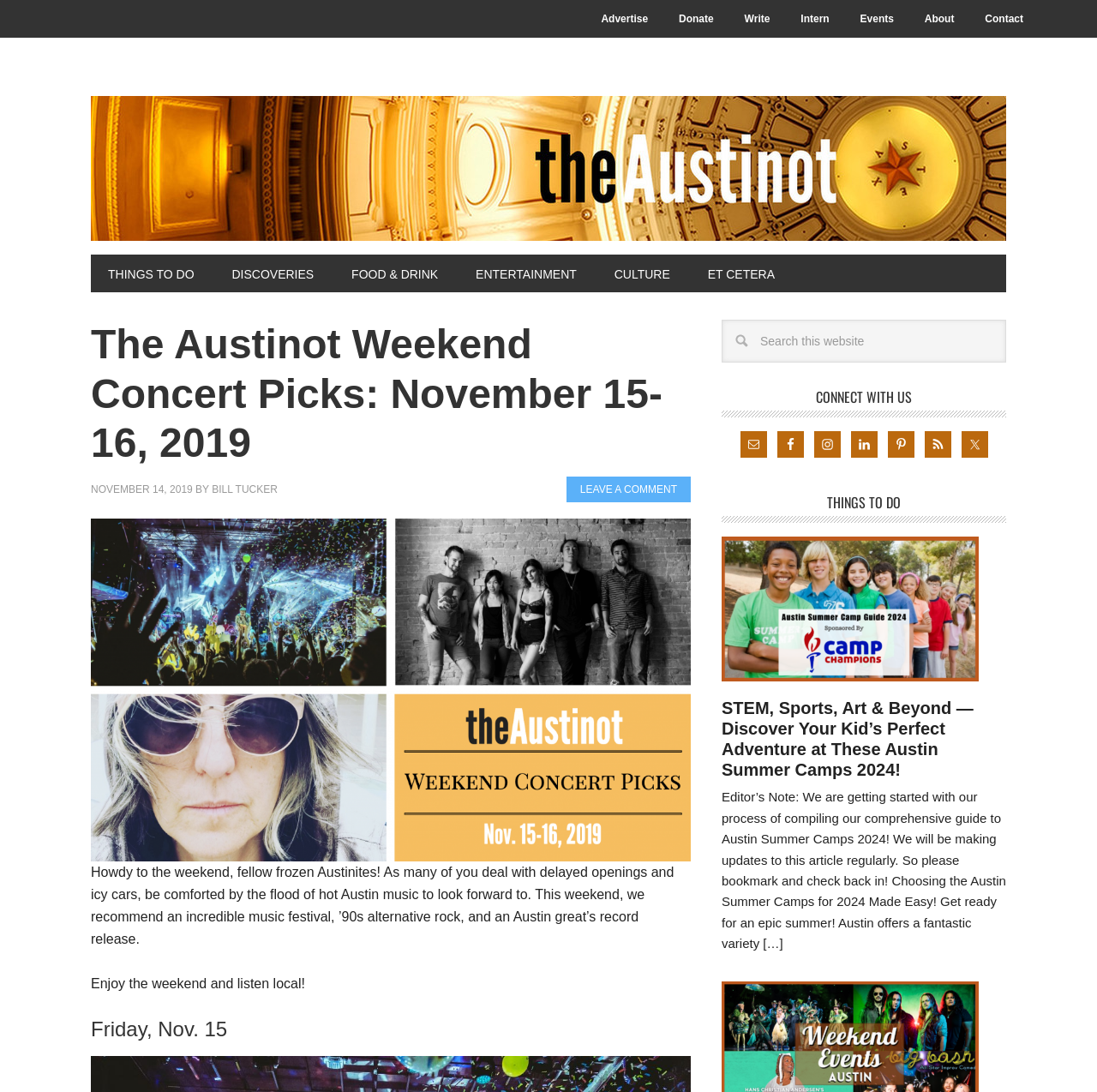How many social media platforms are listed?
Please provide a detailed and thorough answer to the question.

The social media platforms are listed in the 'CONNECT WITH US' section, which includes Email, Facebook, Instagram, LinkedIn, Pinterest, RSS, and Twitter. Counting these, we get a total of 7 social media platforms.